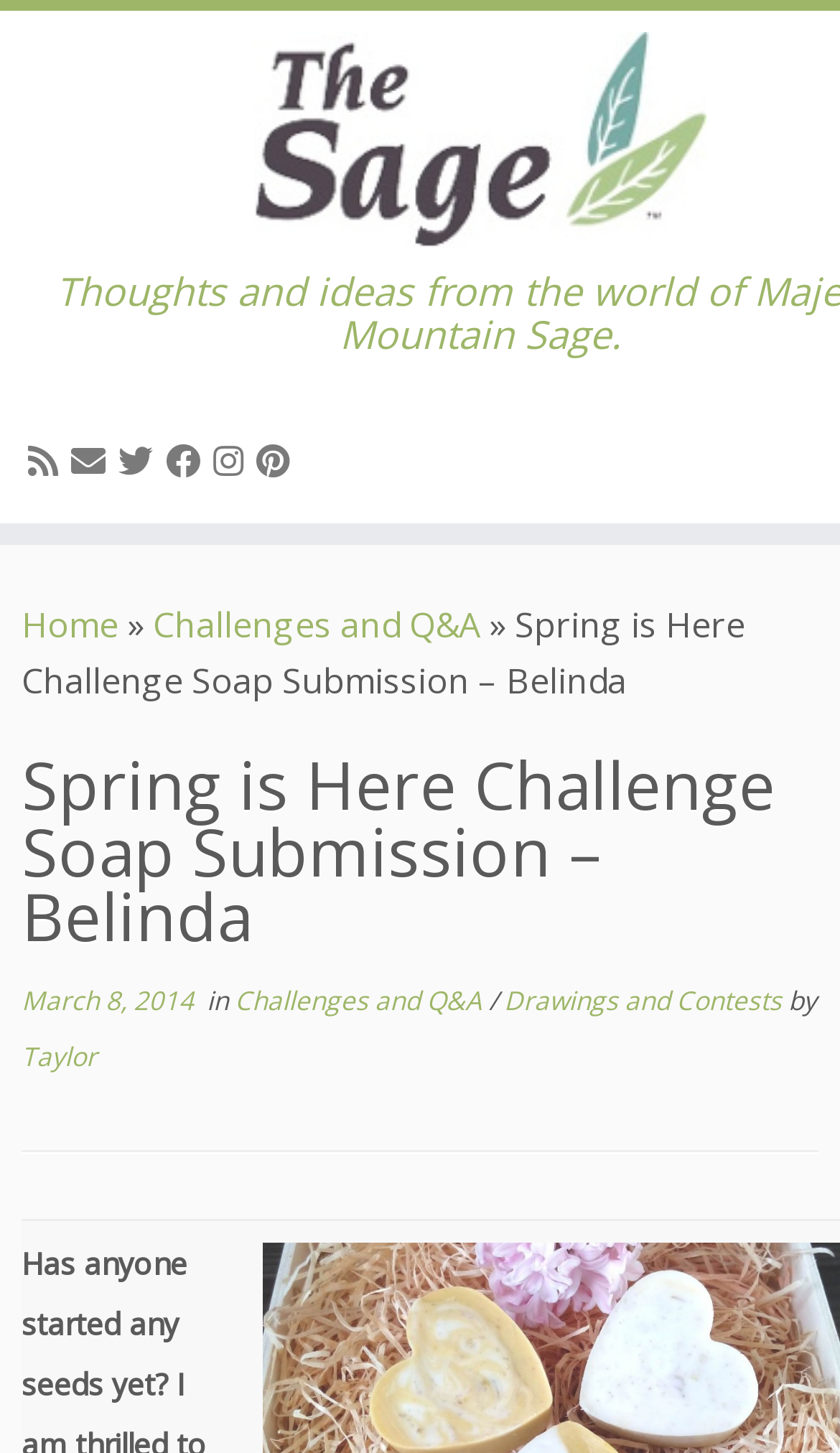What is the date of the submission?
Give a detailed explanation using the information visible in the image.

I found the answer by looking at the link with the text 'March 8, 2014', which is located below the title of the webpage. This link is likely to be the date of the submission.